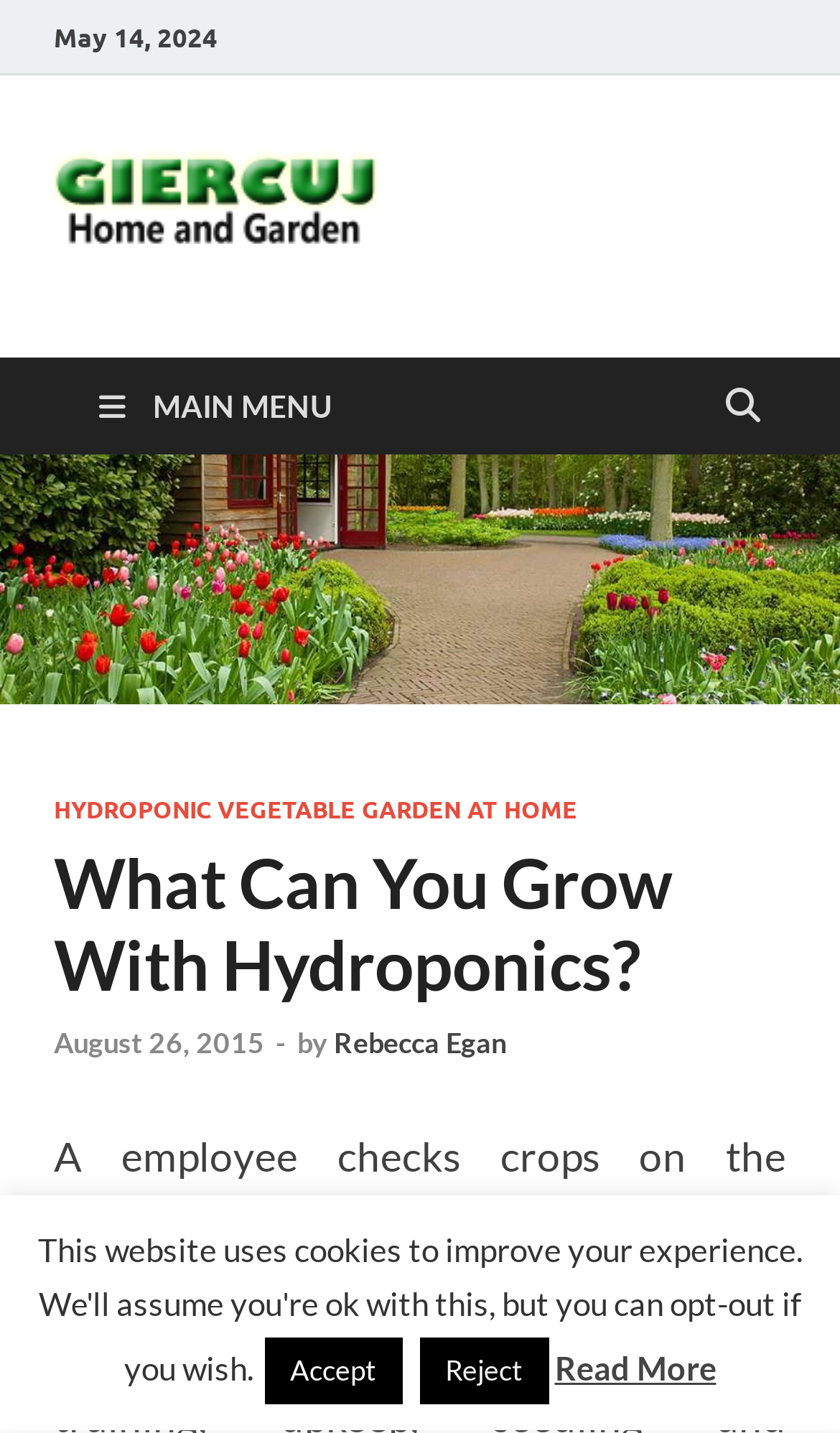Please find the bounding box coordinates of the section that needs to be clicked to achieve this instruction: "go to main menu".

[0.077, 0.249, 0.436, 0.317]